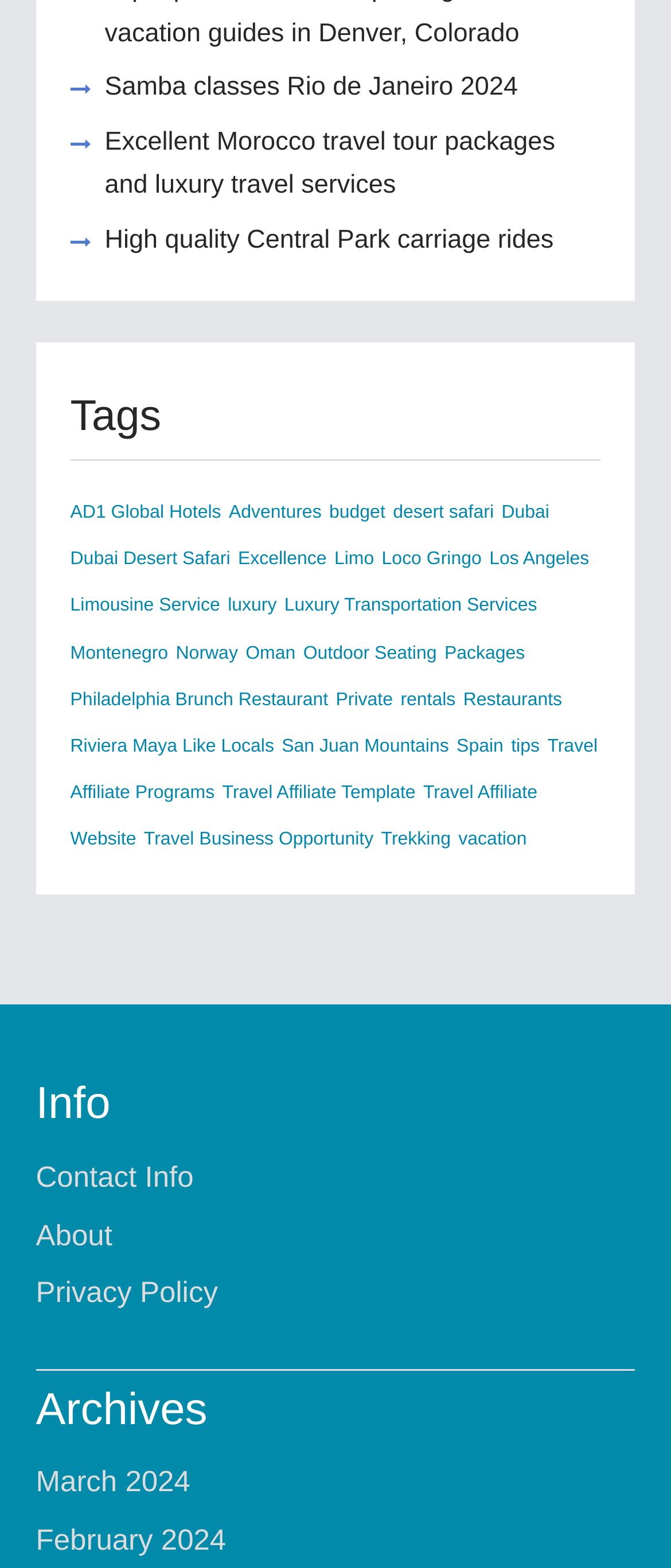Find the bounding box coordinates for the area you need to click to carry out the instruction: "Get information about Contact Info". The coordinates should be four float numbers between 0 and 1, indicated as [left, top, right, bottom].

[0.053, 0.74, 0.289, 0.761]